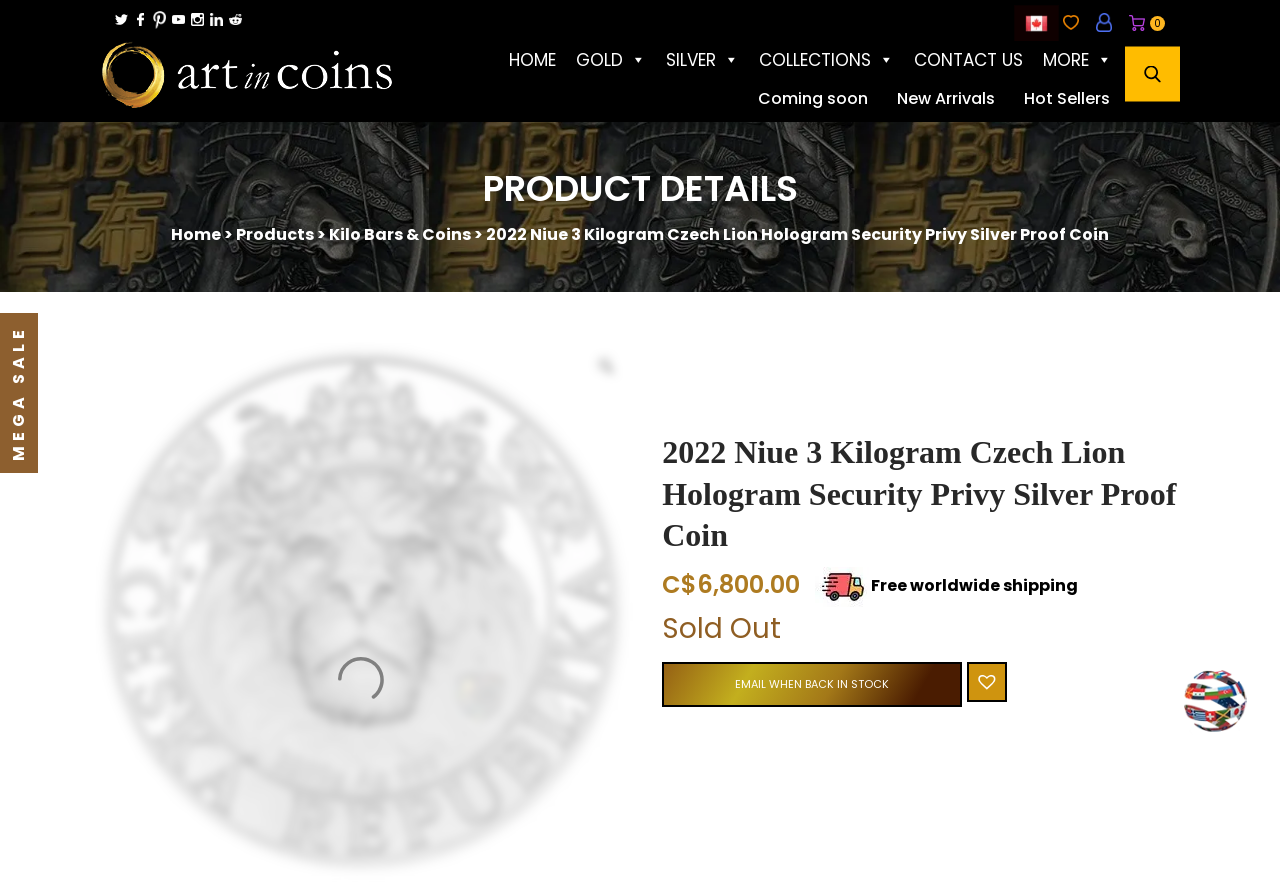Determine the bounding box coordinates of the region to click in order to accomplish the following instruction: "View New Arrivals". Provide the coordinates as four float numbers between 0 and 1, specifically [left, top, right, bottom].

[0.701, 0.099, 0.777, 0.125]